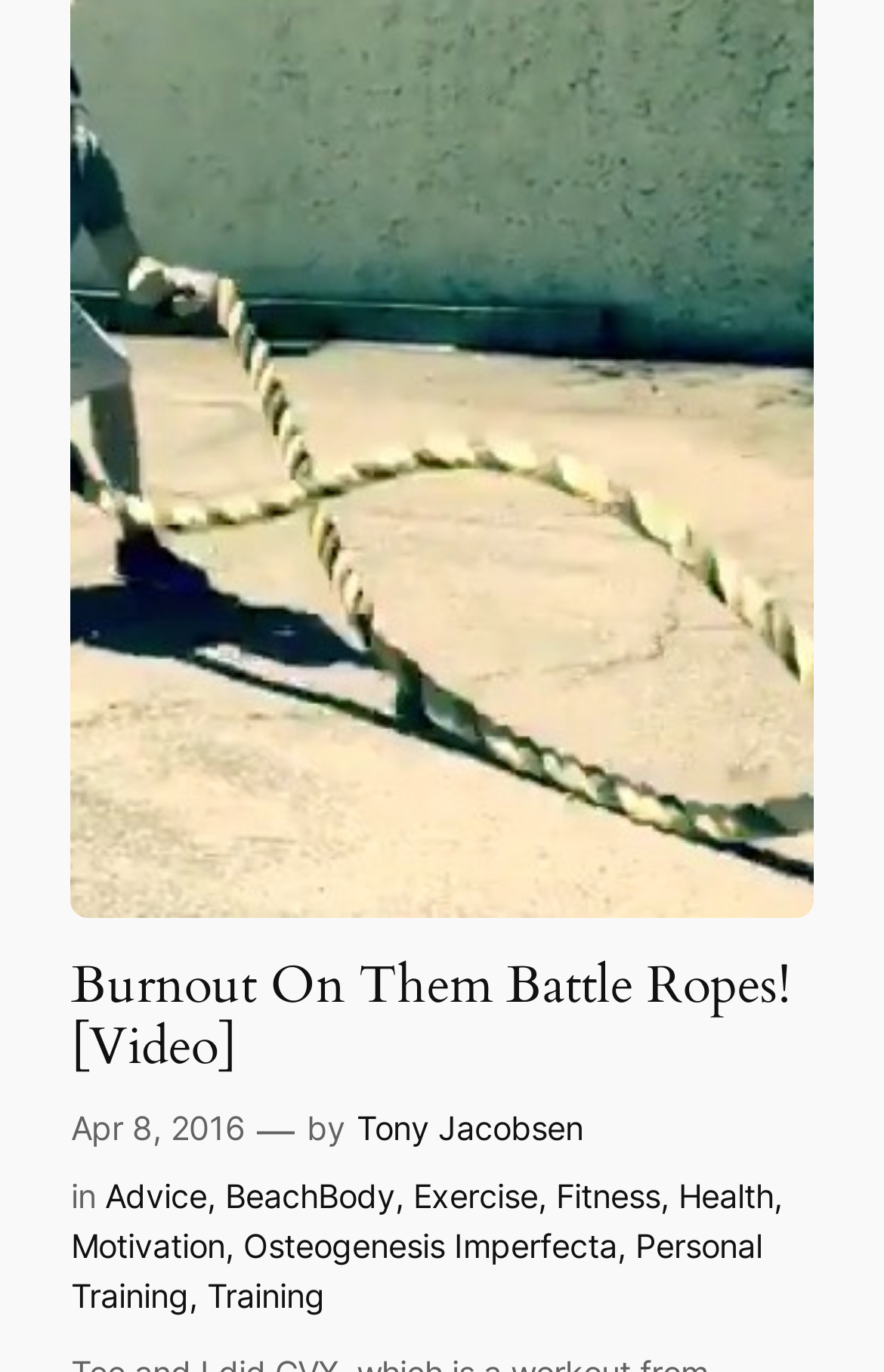Determine the bounding box coordinates for the area that needs to be clicked to fulfill this task: "View the post date". The coordinates must be given as four float numbers between 0 and 1, i.e., [left, top, right, bottom].

[0.08, 0.808, 0.277, 0.837]